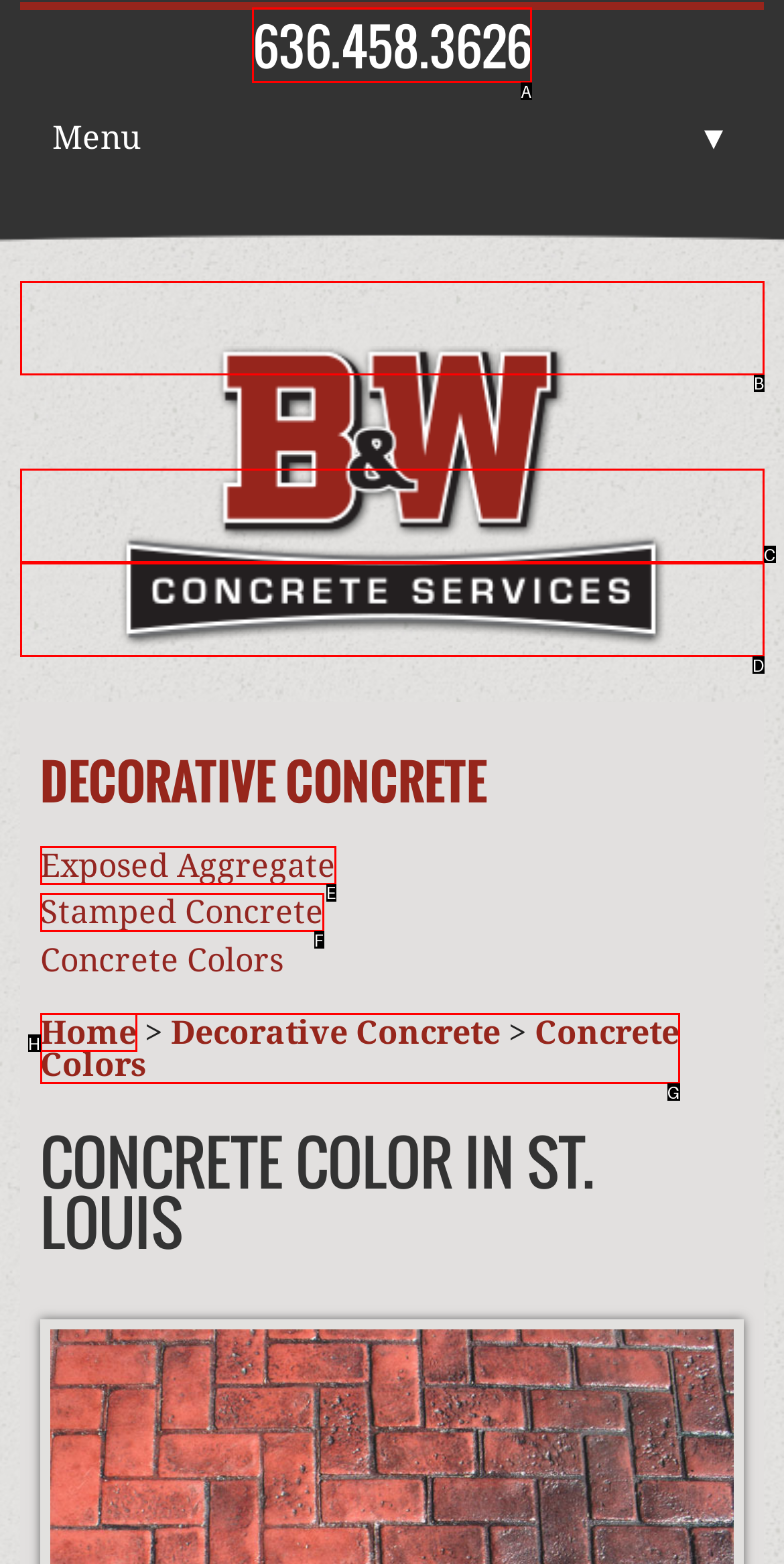Based on the choices marked in the screenshot, which letter represents the correct UI element to perform the task: Check the trending section?

None